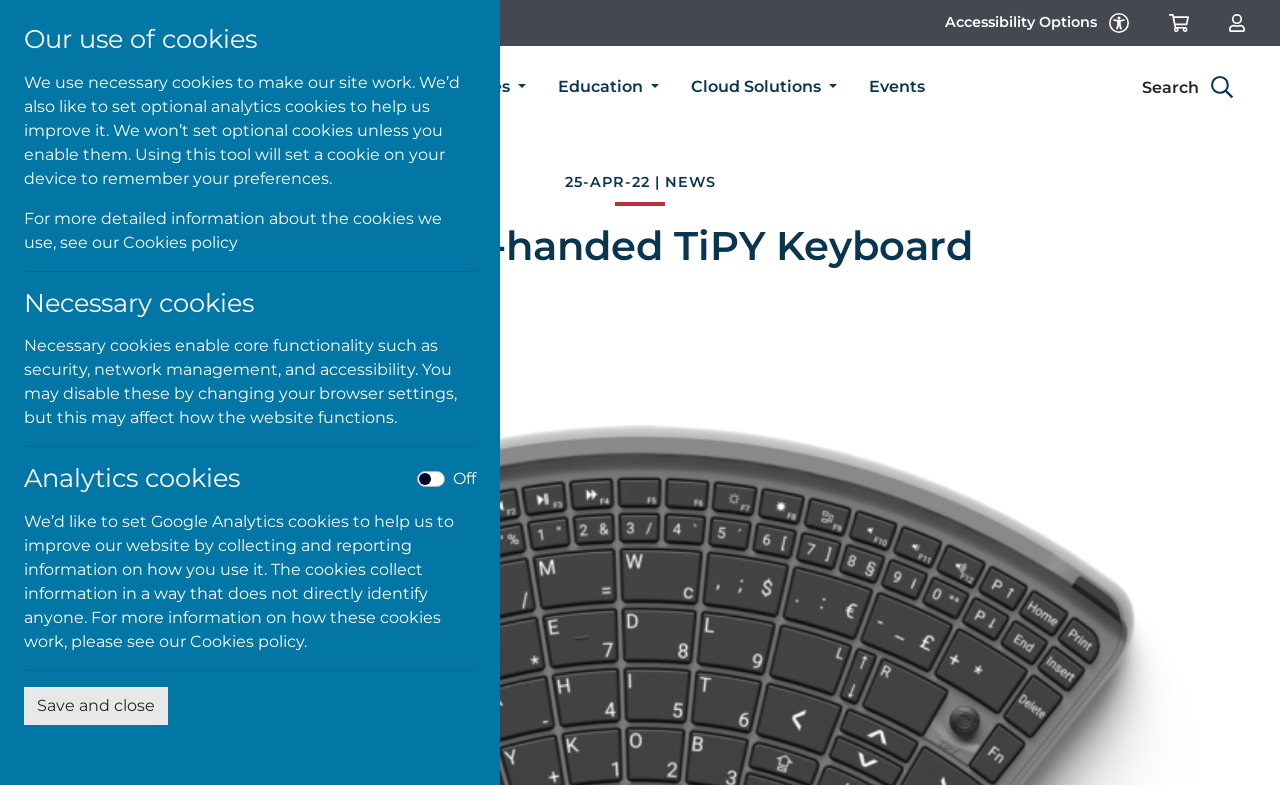Illustrate the webpage with a detailed description.

The webpage is about the TiPY keyboard, a one-handed, wireless keyboard. At the top, there is a heading "New one-handed TiPY Keyboard" and a link to "Microlink" with an accompanying image. Below this, there are three links to "Corporate Services", "Education", and "Cloud Solutions", which have dropdown menus. Next to these links, there is a "Search" button with a search icon.

On the left side of the page, there is a section about cookies, which includes a heading "Our use of cookies" and a paragraph explaining the use of necessary and optional cookies. Below this, there are two sections, one for "Necessary cookies" and another for "Analytics cookies", each with a heading and a paragraph explaining their purpose. The "Analytics cookies" section has a checkbox labeled "Off" and a link to the "Cookies policy".

At the bottom of the page, there are three links: "Accessibility Options" with an accompanying image, "shopping cart" with an image, and "my account" with an image. There is also a "Save and close" button.

In the middle of the page, there is a news article or update with the title "25-APR-22 | NEWS".